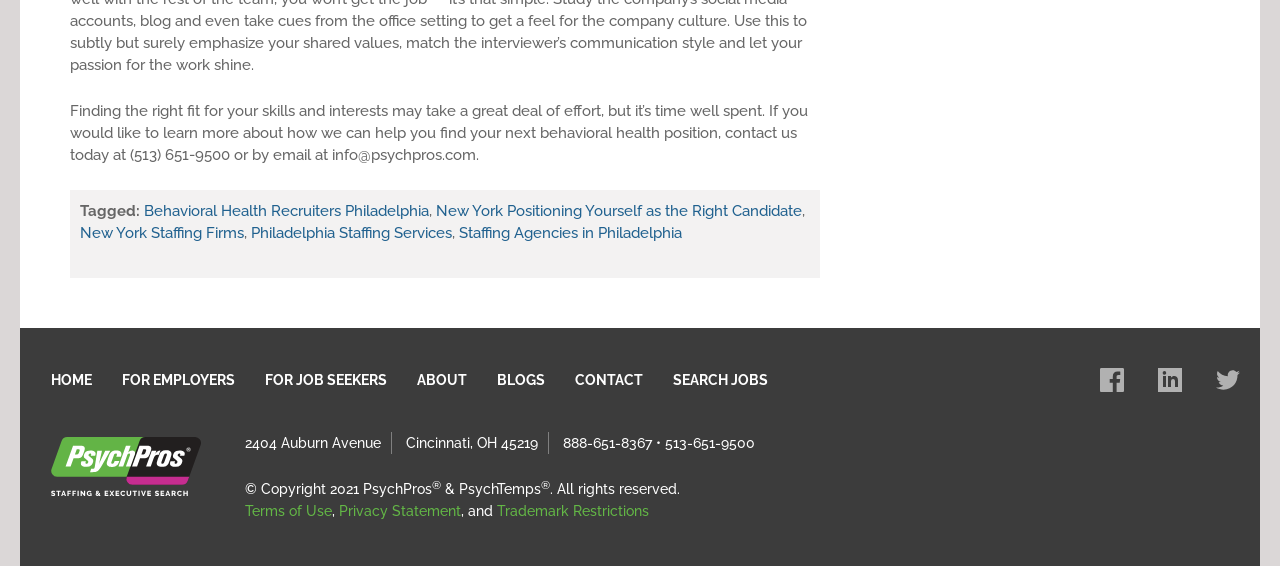Please find the bounding box coordinates of the element that must be clicked to perform the given instruction: "Contact us today". The coordinates should be four float numbers from 0 to 1, i.e., [left, top, right, bottom].

[0.055, 0.181, 0.631, 0.29]